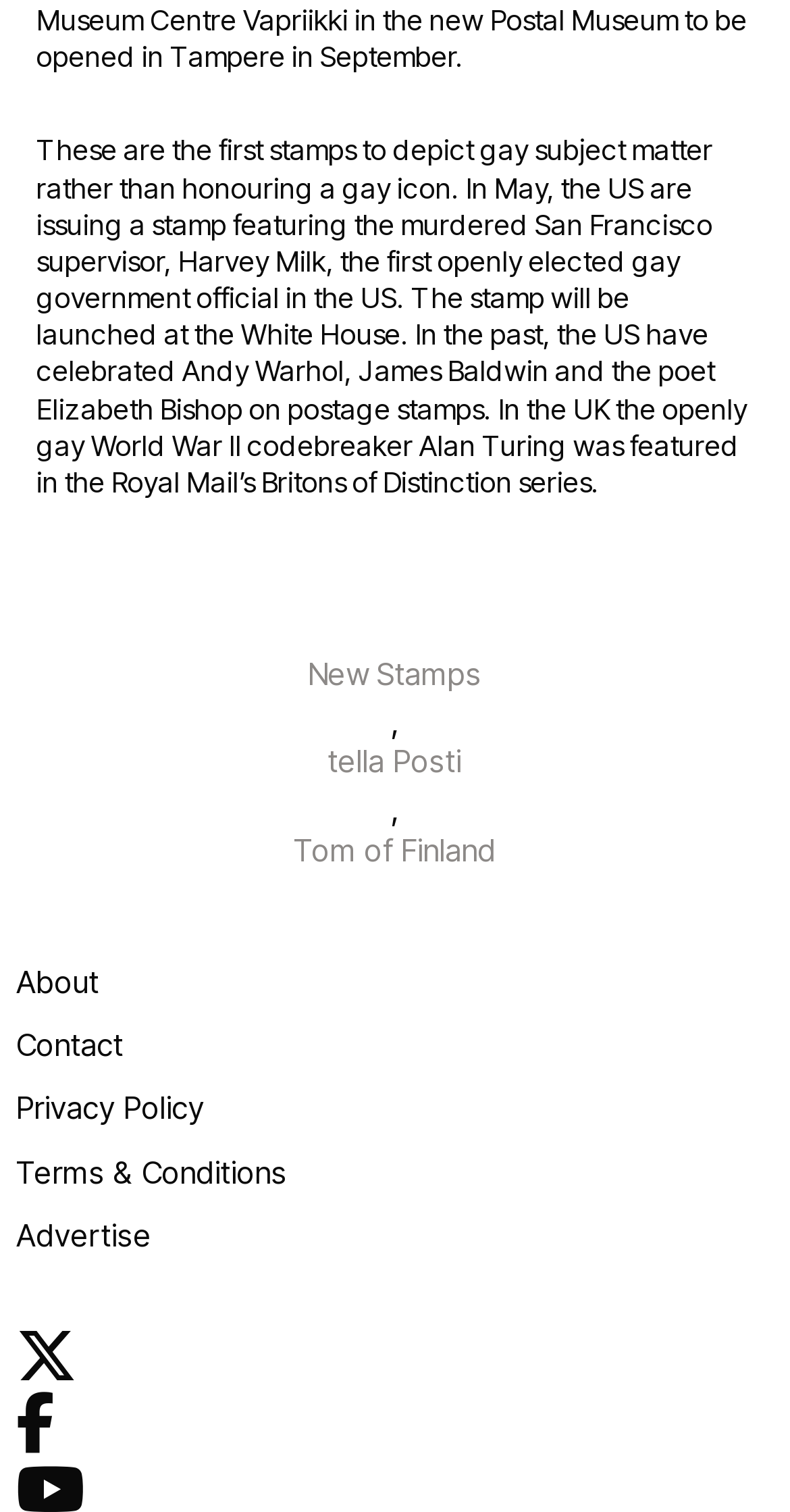What is the topic of the first stamps?
Use the screenshot to answer the question with a single word or phrase.

gay subject matter